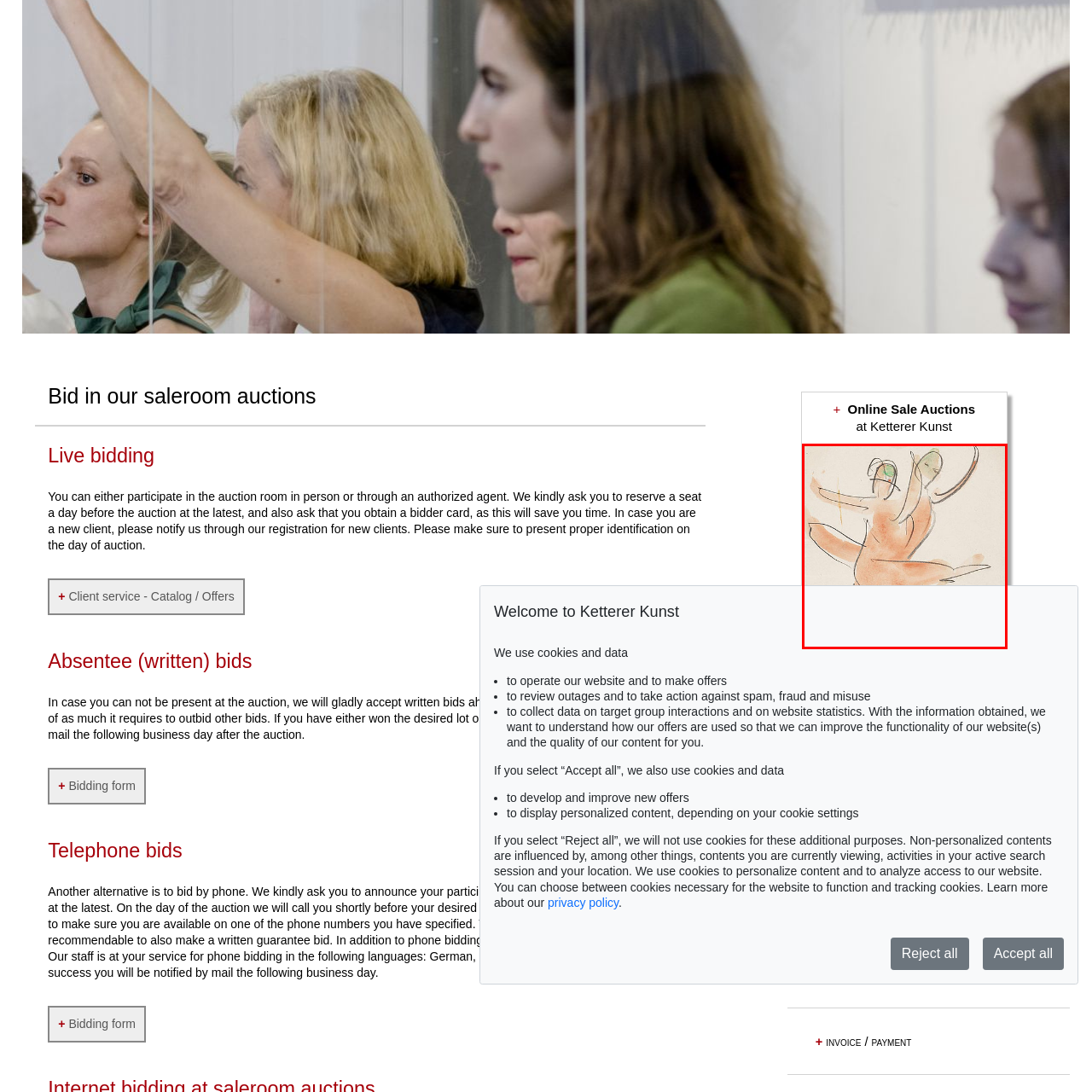Generate a meticulous caption for the image that is highlighted by the red boundary line.

The image features a vibrant and dynamic artistic representation of two dancers, elegantly captured in a fluid motion. Utilizing soft watercolor strokes, the artists convey a sense of grace and energy, with hues of peach and green that enhance the lively atmosphere. The dancers are portrayed with elongated figures and expressive movements, showcasing their physicality and rhythm. This artwork could be an intriguing visual piece related to an auction or exhibition, possibly highlighting themes of performance art or contemporary expression. The overall composition invites viewers to appreciate the beauty of dance and art's ability to evoke emotion and movement.